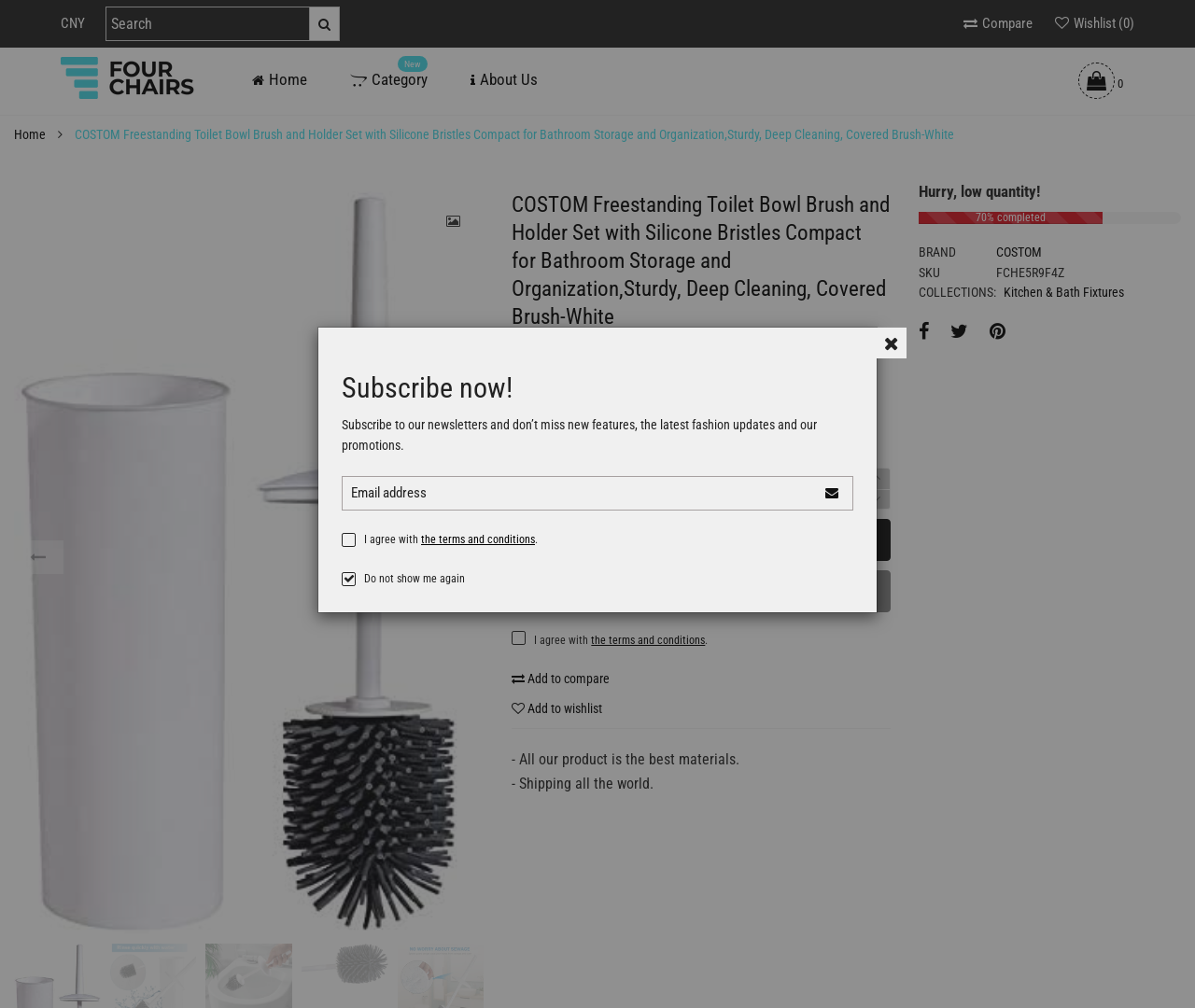Find the bounding box coordinates of the element to click in order to complete the given instruction: "View product details."

[0.062, 0.126, 0.798, 0.14]